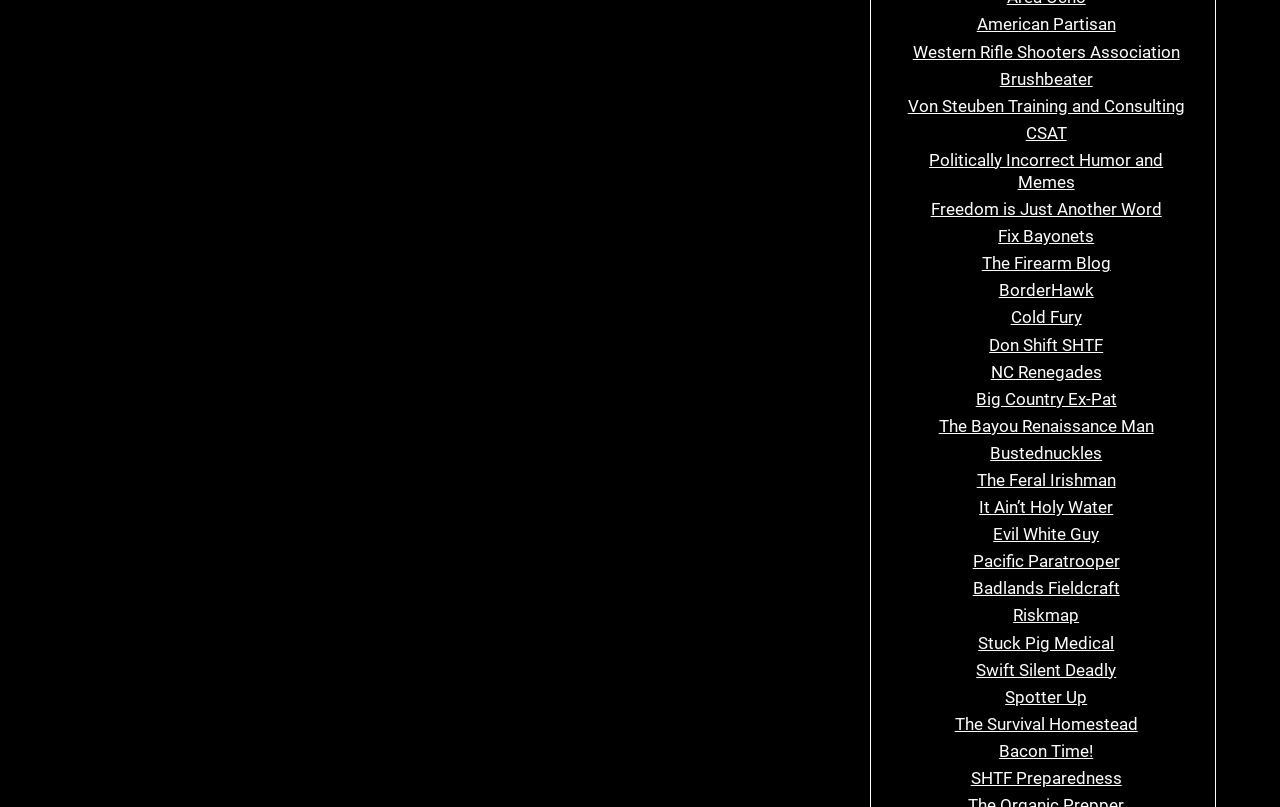Please reply to the following question using a single word or phrase: 
How many links are on this webpage?

255